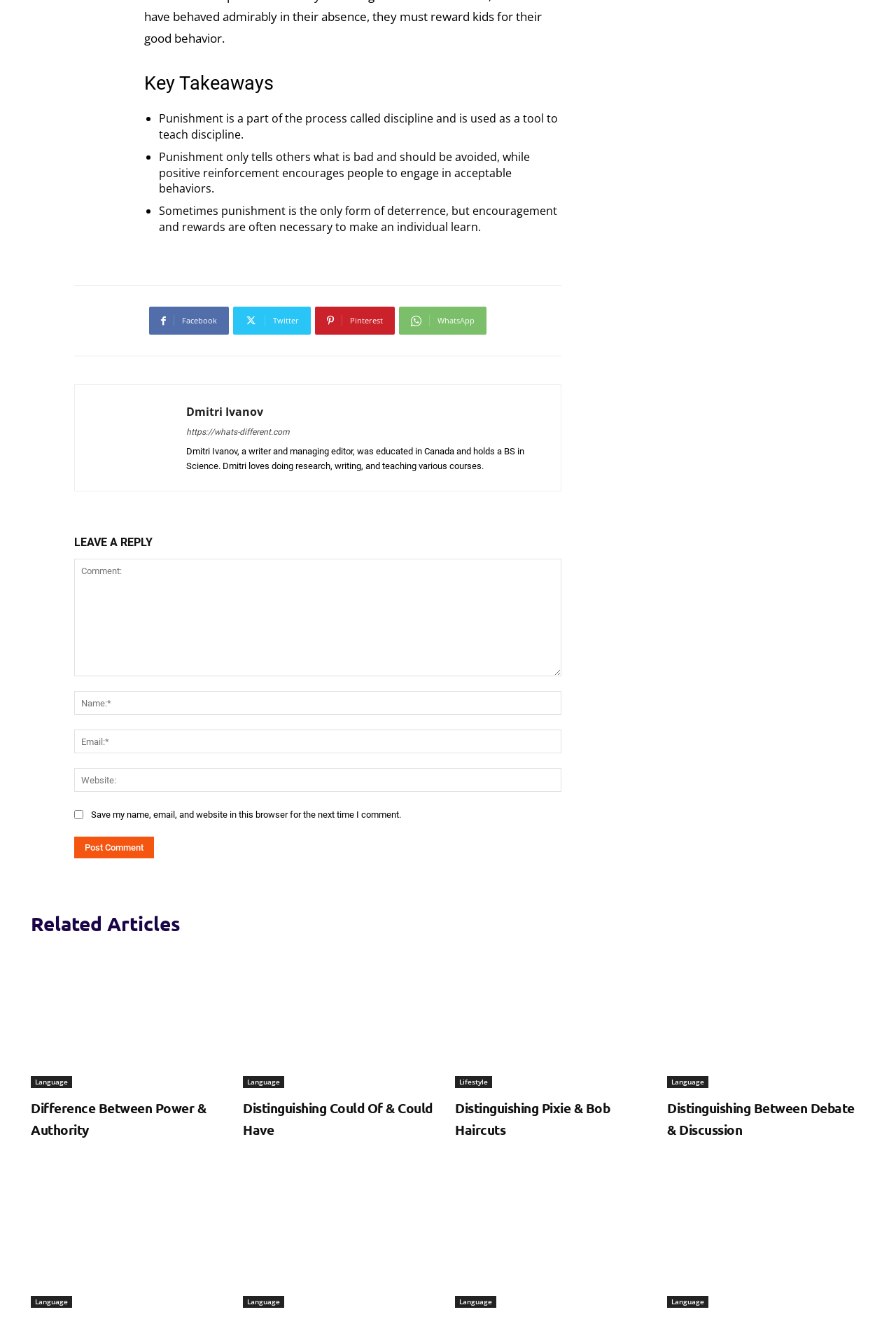Find the bounding box coordinates of the element to click in order to complete this instruction: "Post a comment". The bounding box coordinates must be four float numbers between 0 and 1, denoted as [left, top, right, bottom].

[0.083, 0.634, 0.172, 0.651]